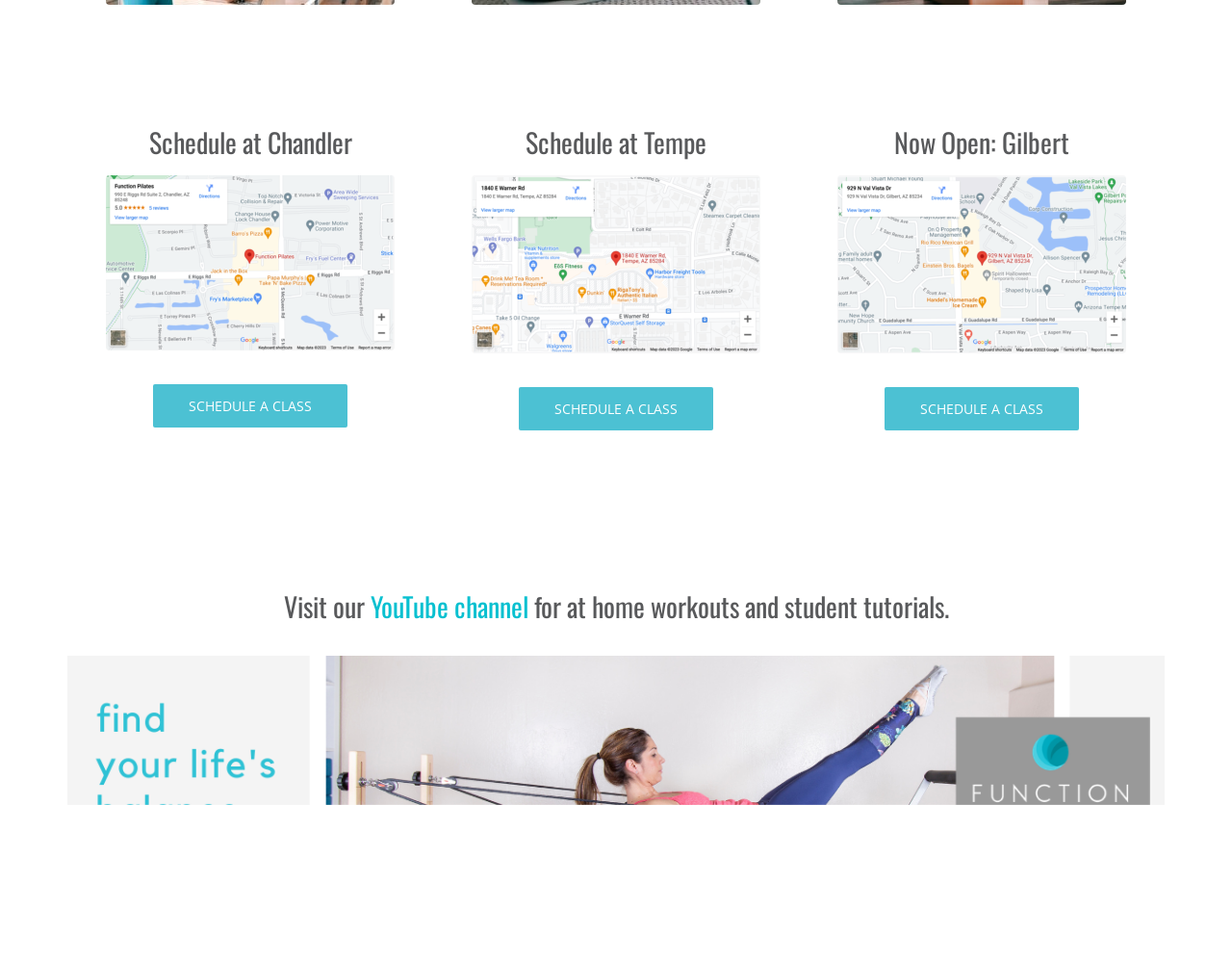What is the vertical position of the 'Now Open: Gilbert' heading relative to the 'Schedule at Chandler' heading?
Answer the question with detailed information derived from the image.

I compared the y1 and y2 coordinates of the two headings and found that the 'Now Open: Gilbert' heading has larger y1 and y2 values than the 'Schedule at Chandler' heading. This suggests that the 'Now Open: Gilbert' heading is located below the 'Schedule at Chandler' heading.